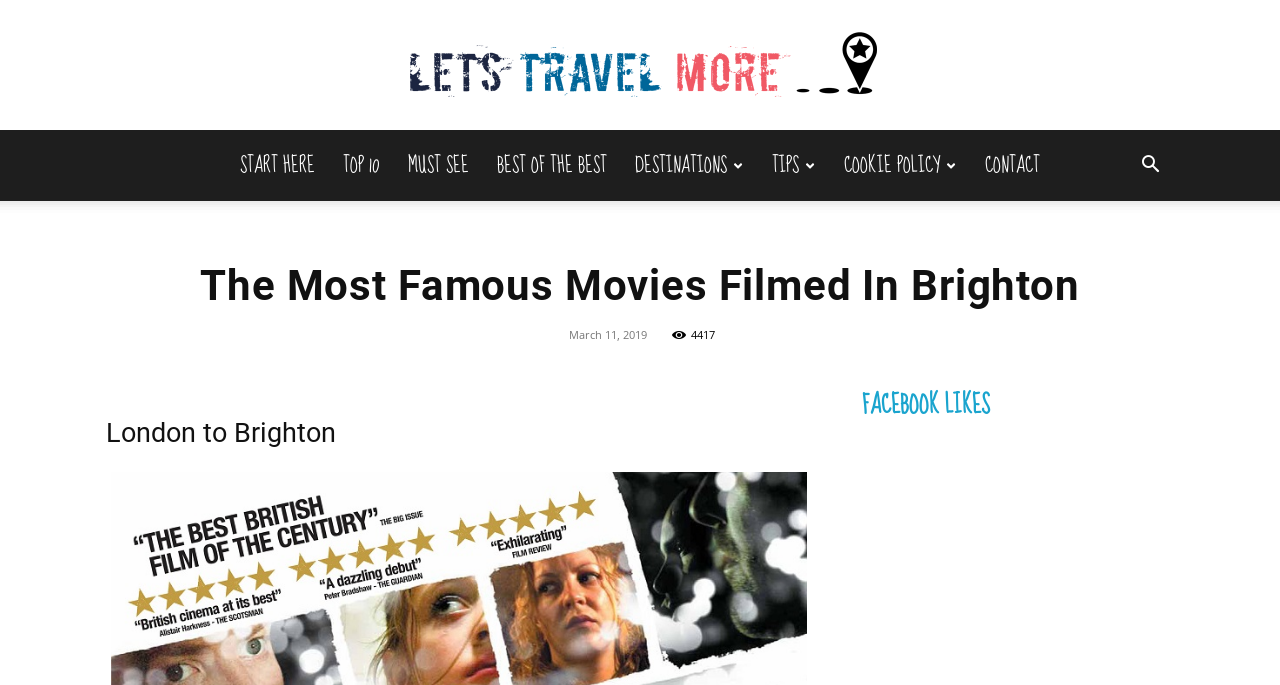Please identify the coordinates of the bounding box that should be clicked to fulfill this instruction: "click the button with a right arrow icon".

[0.88, 0.229, 0.917, 0.257]